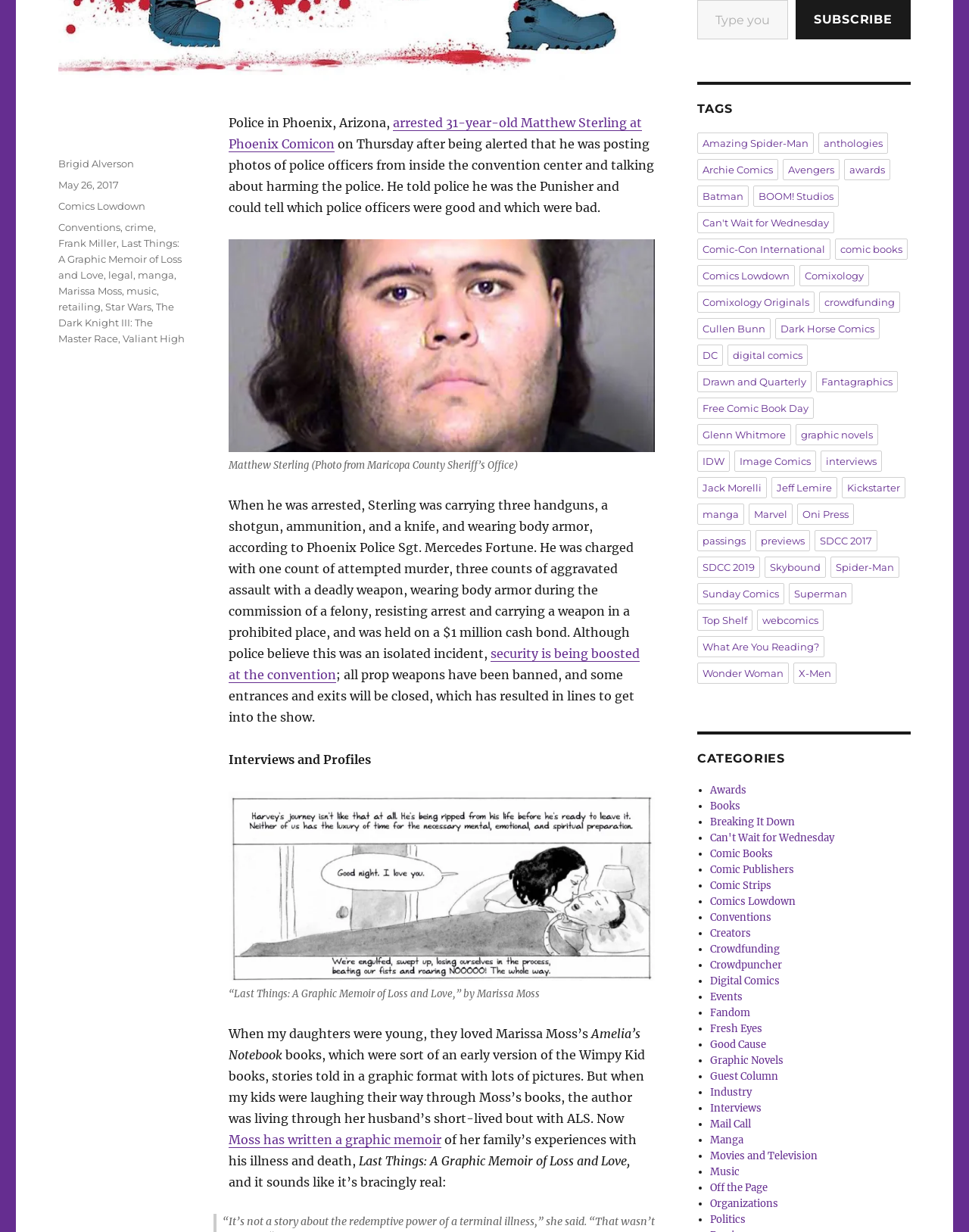Please specify the bounding box coordinates of the region to click in order to perform the following instruction: "Click the link to read about Matthew Sterling".

[0.236, 0.093, 0.663, 0.123]